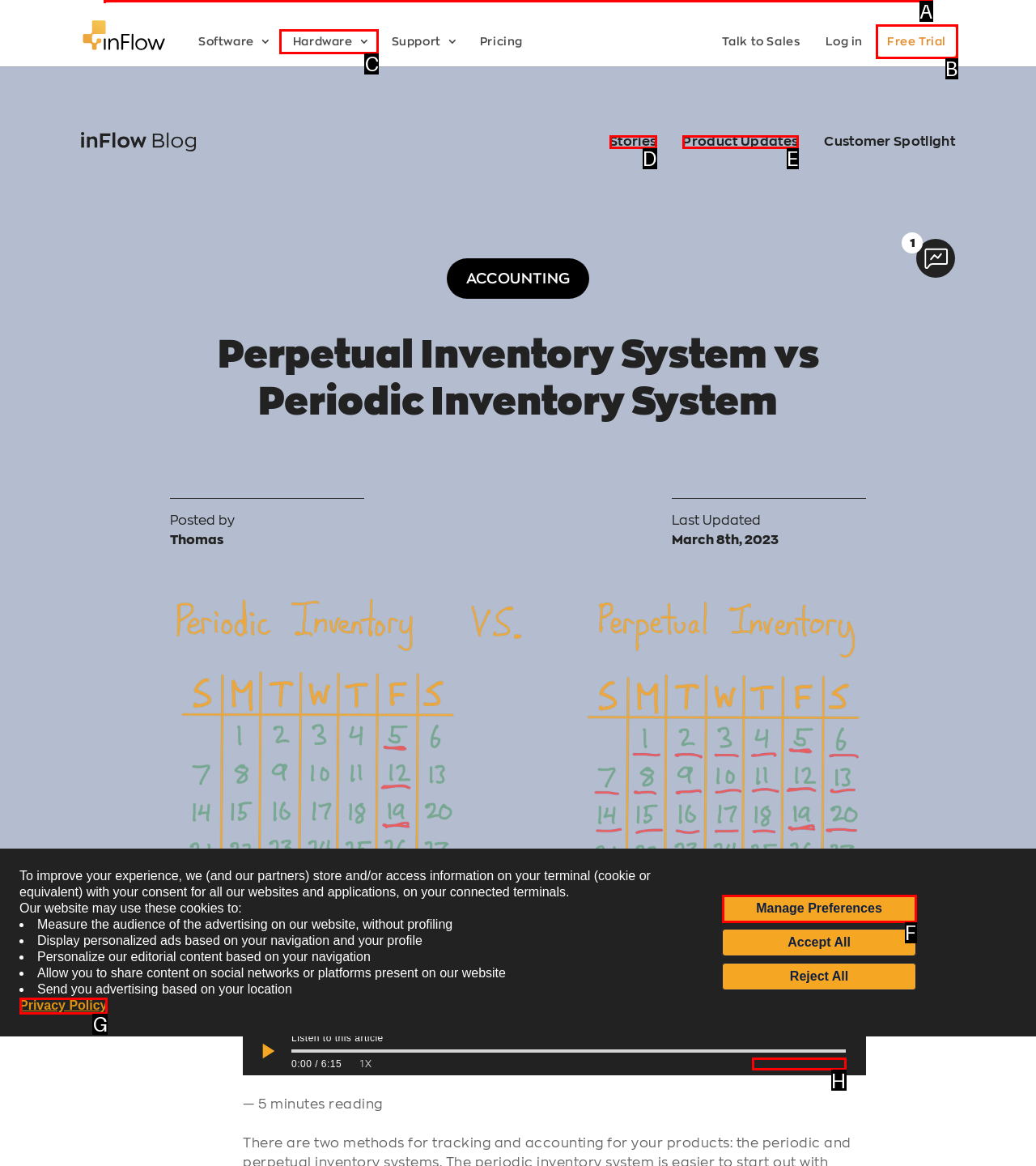Identify the letter of the UI element you should interact with to perform the task: Search for something
Reply with the appropriate letter of the option.

A